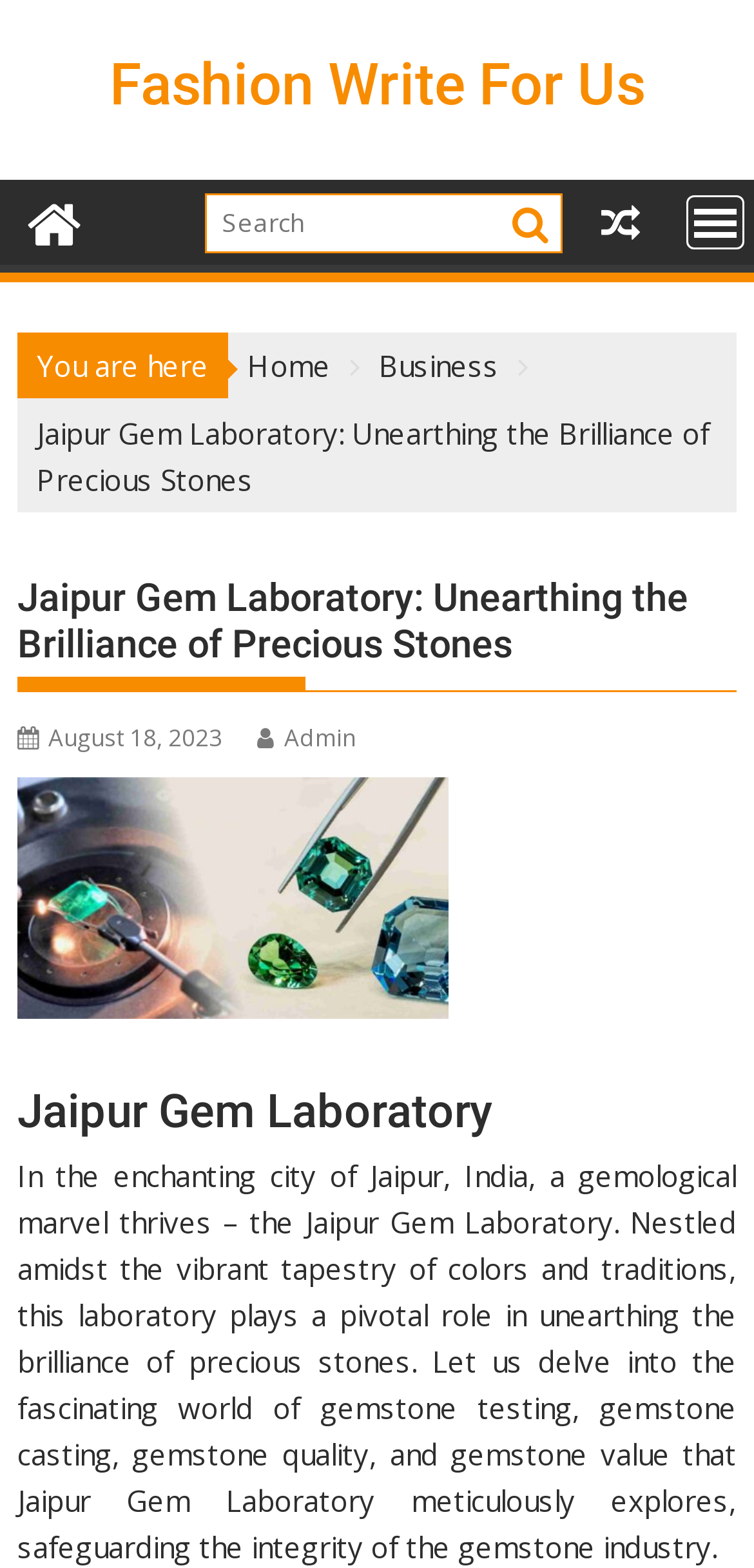What is the main heading of this webpage? Please extract and provide it.

Jaipur Gem Laboratory: Unearthing the Brilliance of Precious Stones